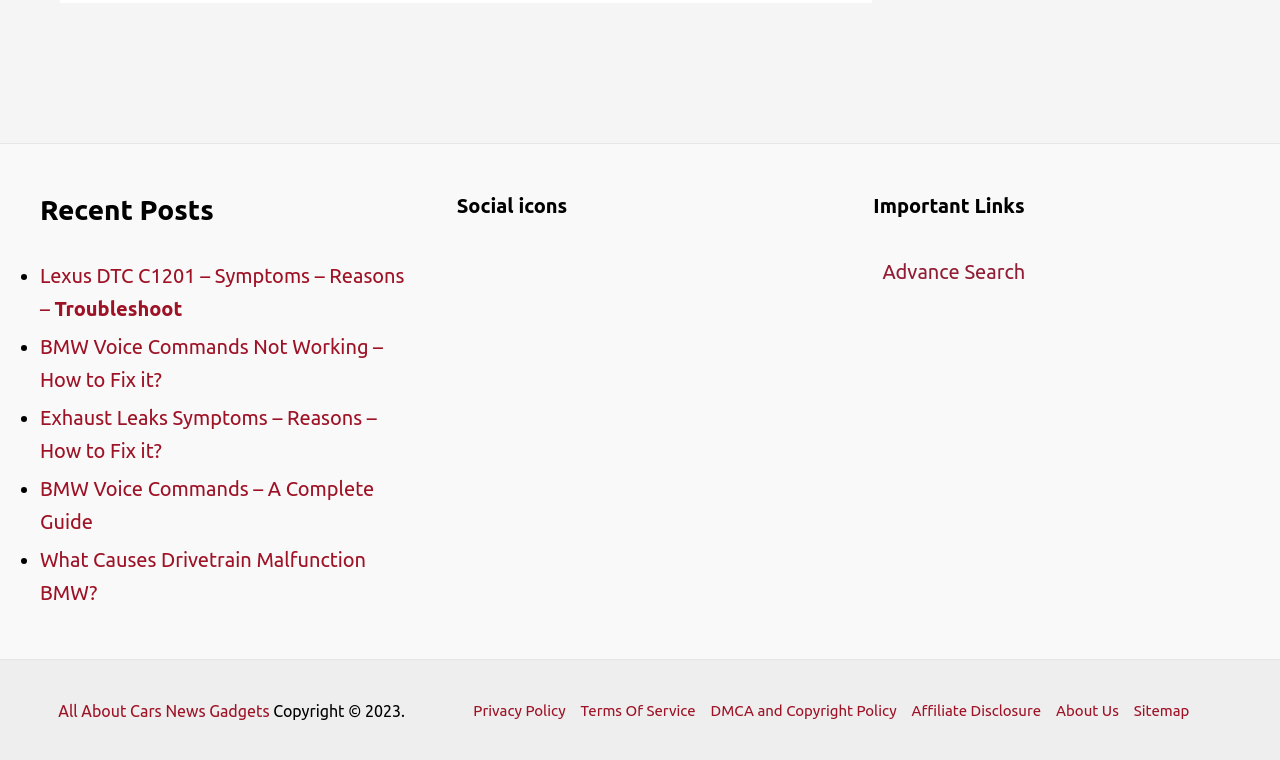Identify the bounding box coordinates for the element that needs to be clicked to fulfill this instruction: "Visit about us page". Provide the coordinates in the format of four float numbers between 0 and 1: [left, top, right, bottom].

[0.819, 0.913, 0.88, 0.956]